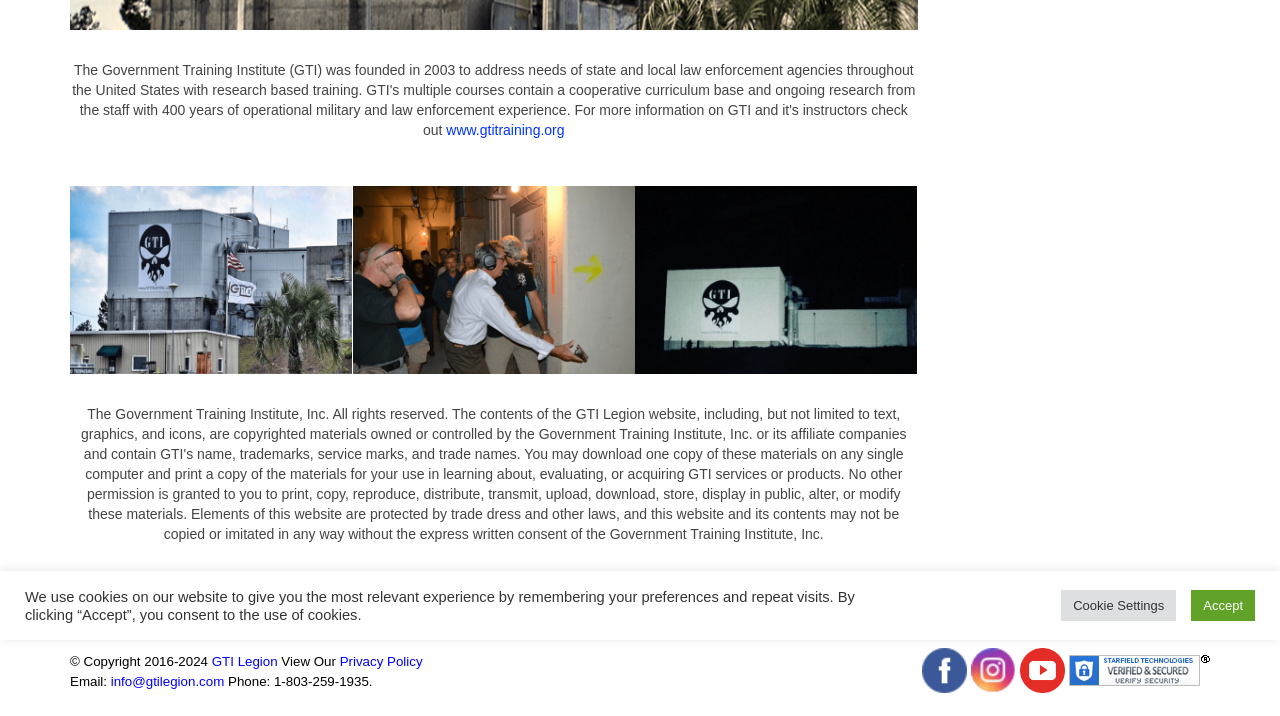From the webpage screenshot, predict the bounding box of the UI element that matches this description: "GTI Legion".

[0.165, 0.913, 0.217, 0.934]